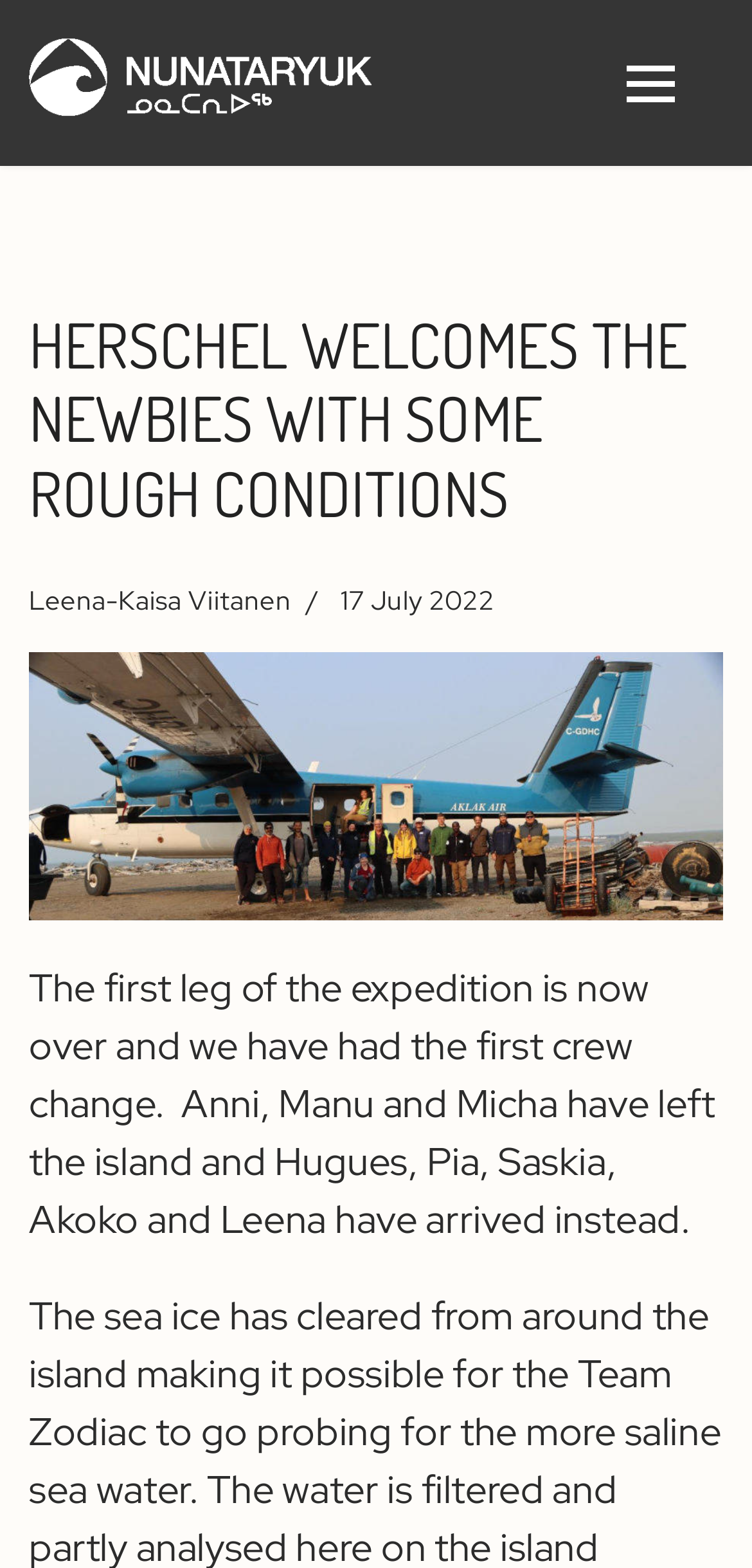Locate the bounding box of the UI element defined by this description: "alt="Nunataryuk Logo"". The coordinates should be given as four float numbers between 0 and 1, formatted as [left, top, right, bottom].

[0.038, 0.014, 0.494, 0.075]